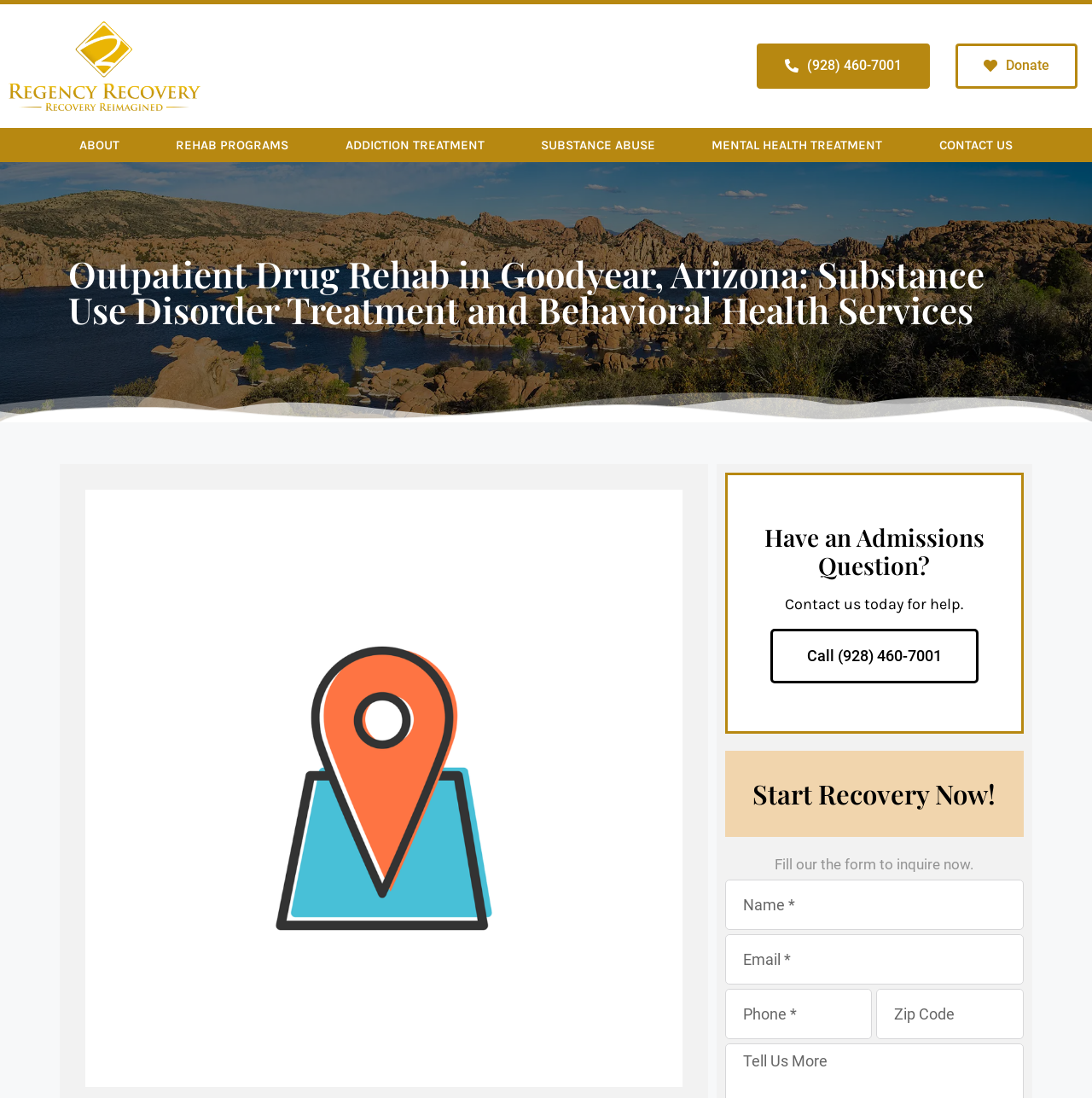Specify the bounding box coordinates (top-left x, top-left y, bottom-right x, bottom-right y) of the UI element in the screenshot that matches this description: About

[0.047, 0.116, 0.135, 0.148]